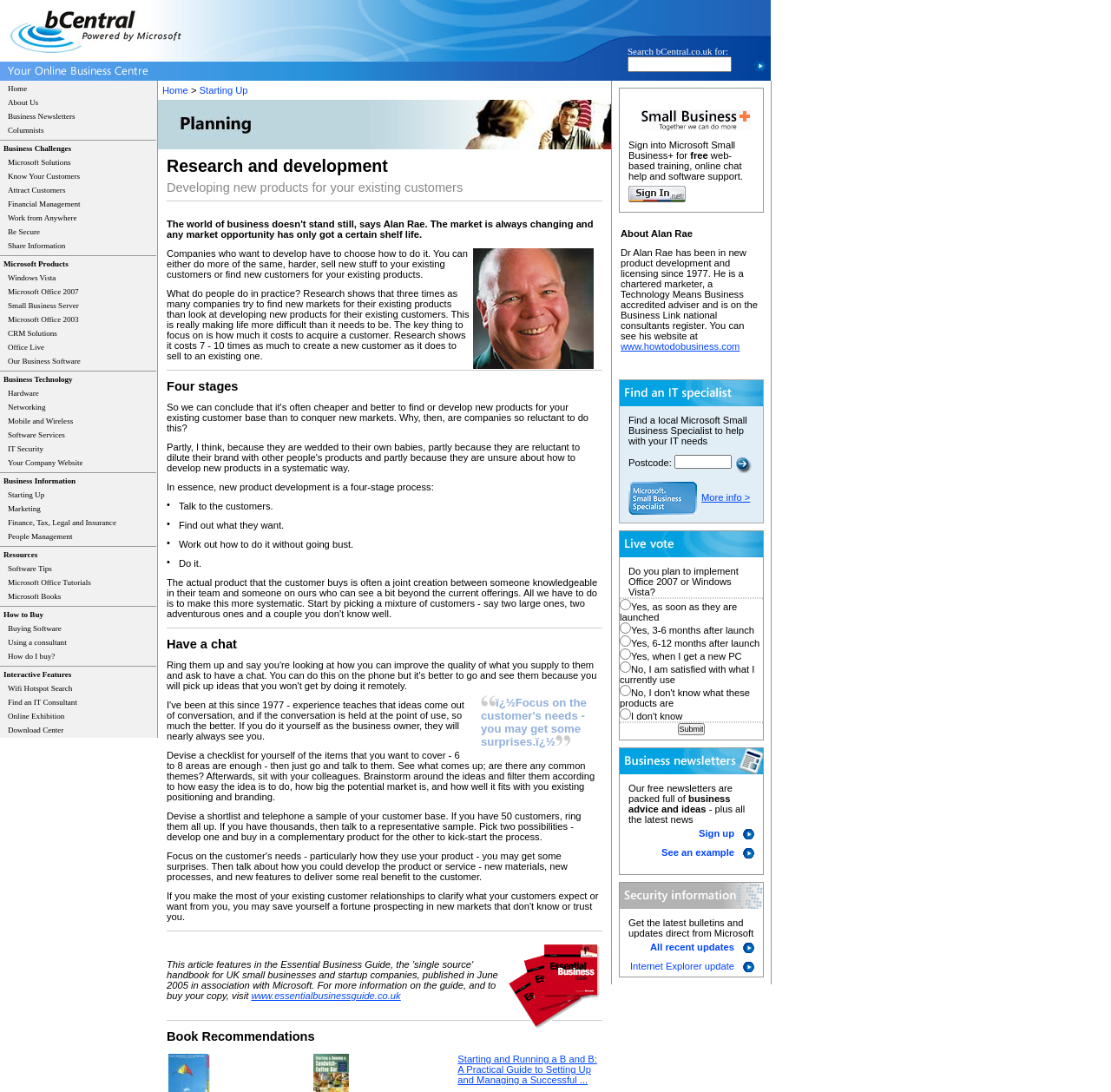Generate the text of the webpage's primary heading.

Research and development